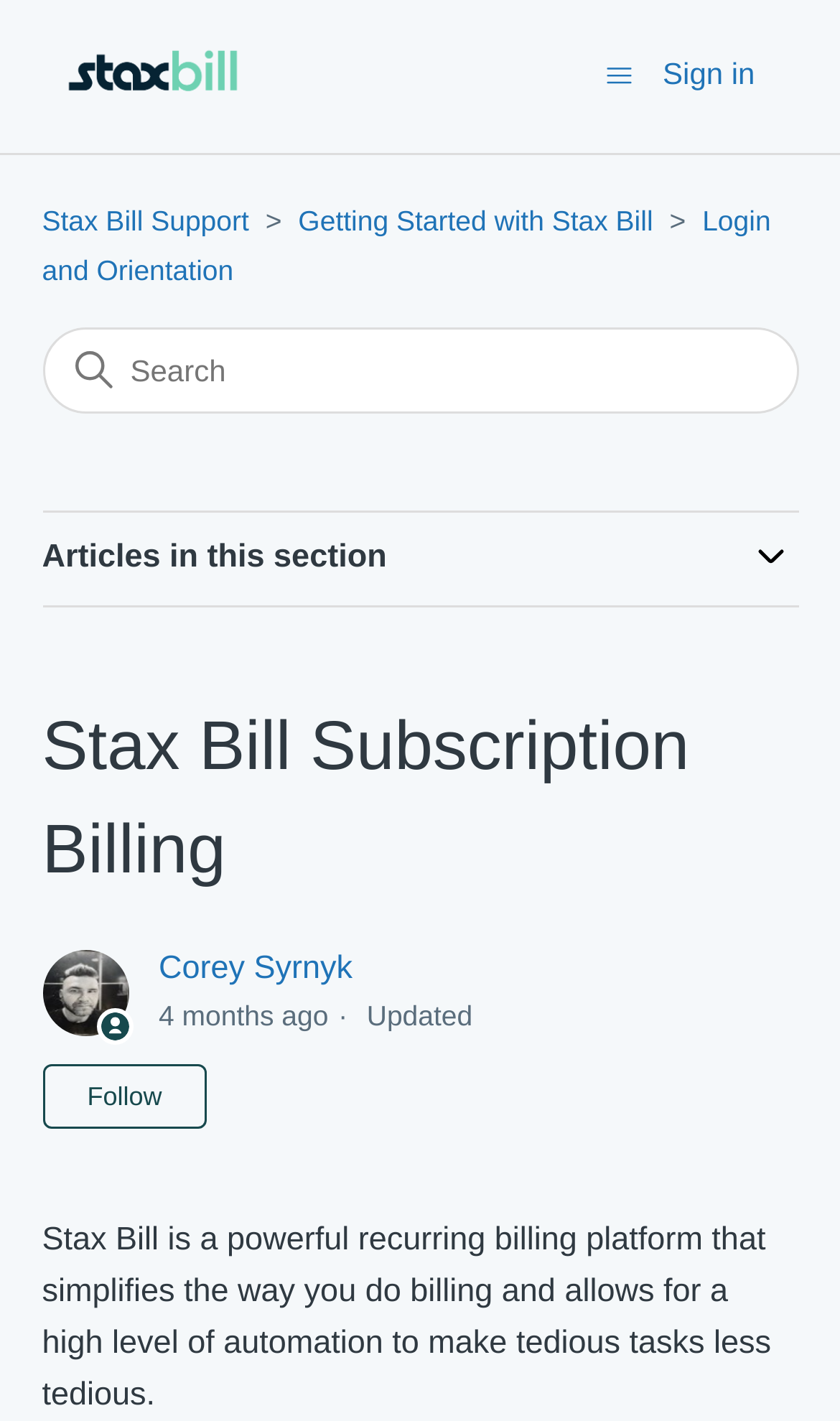What is the topic of the article?
Based on the image, give a concise answer in the form of a single word or short phrase.

Stax Bill Subscription Billing